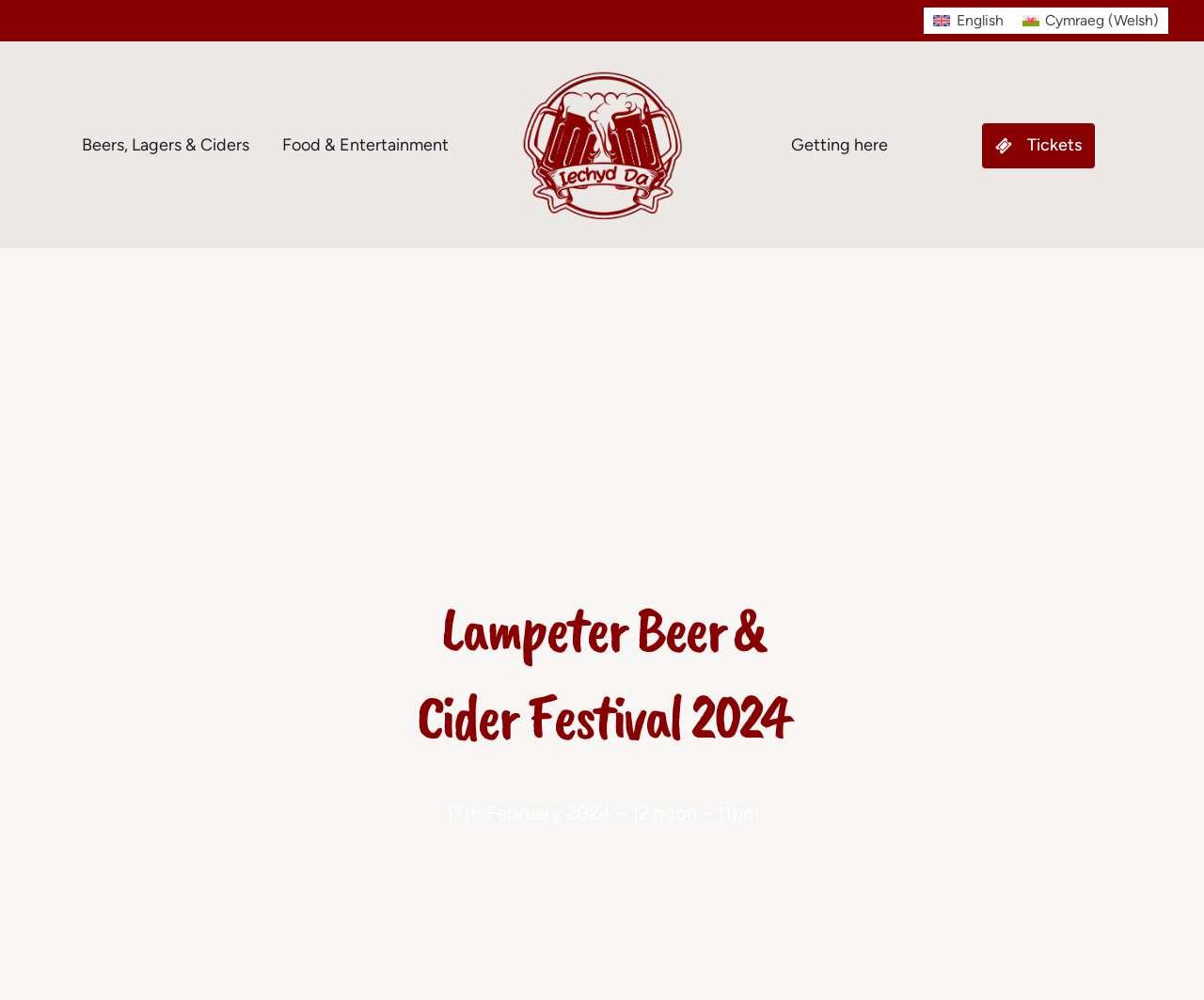What is the date of the Lampeter Beer and Cider Festival?
Give a comprehensive and detailed explanation for the question.

I found the date of the festival by looking at the static text element that says '17th February 2024 – 12 noon – 11pm', which is located below the main heading of the webpage.